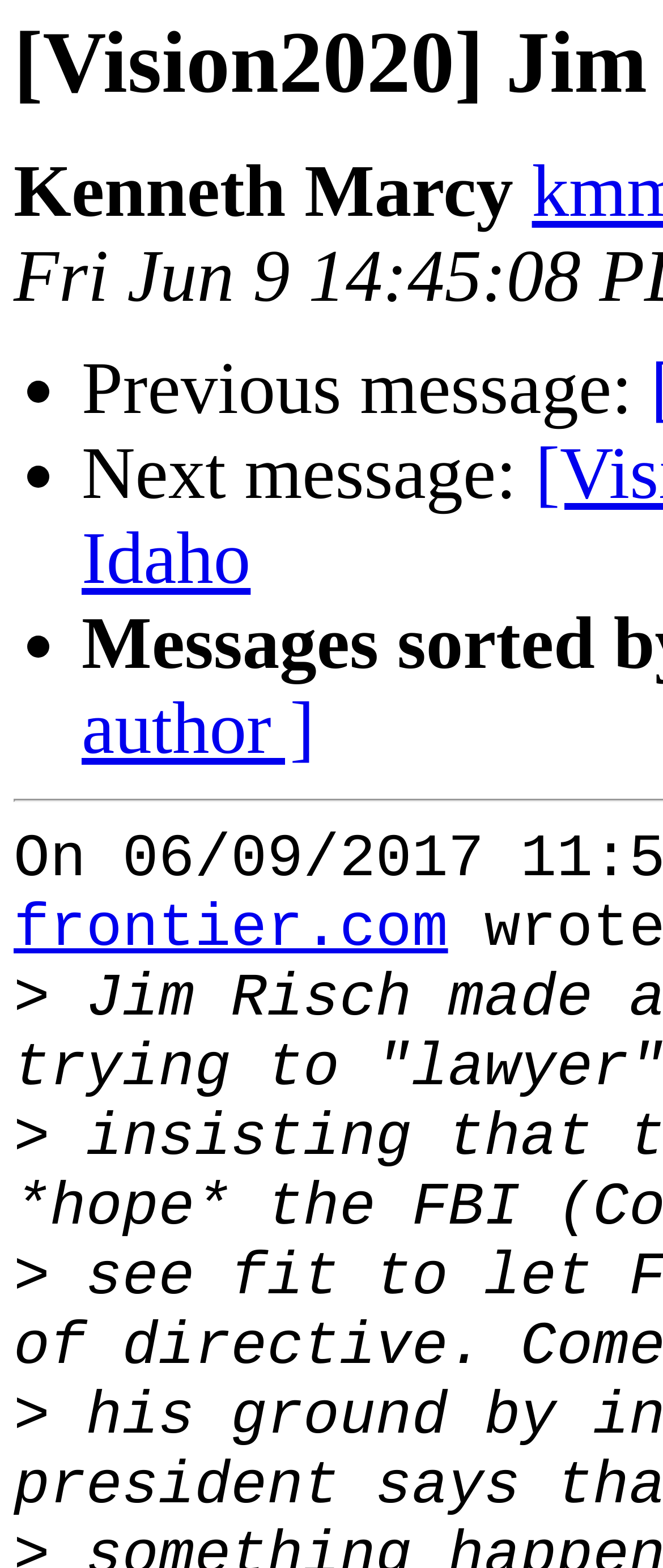What symbol is at the bottom of the webpage?
Respond to the question with a single word or phrase according to the image.

>